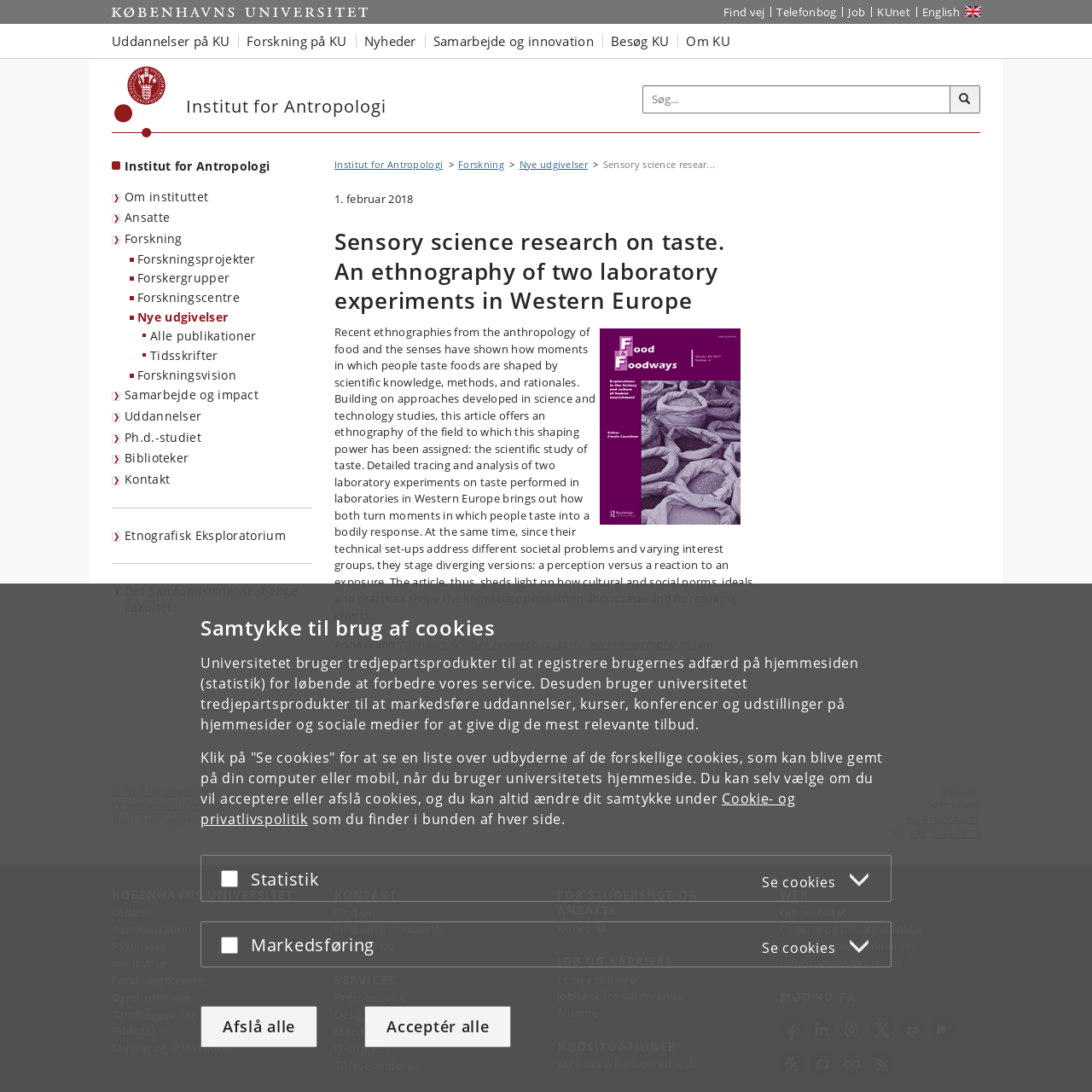Respond with a single word or short phrase to the following question: 
What is the bounding box coordinate of the 'Forside: Institut for Antropologi' link?

[0.114, 0.145, 0.247, 0.159]